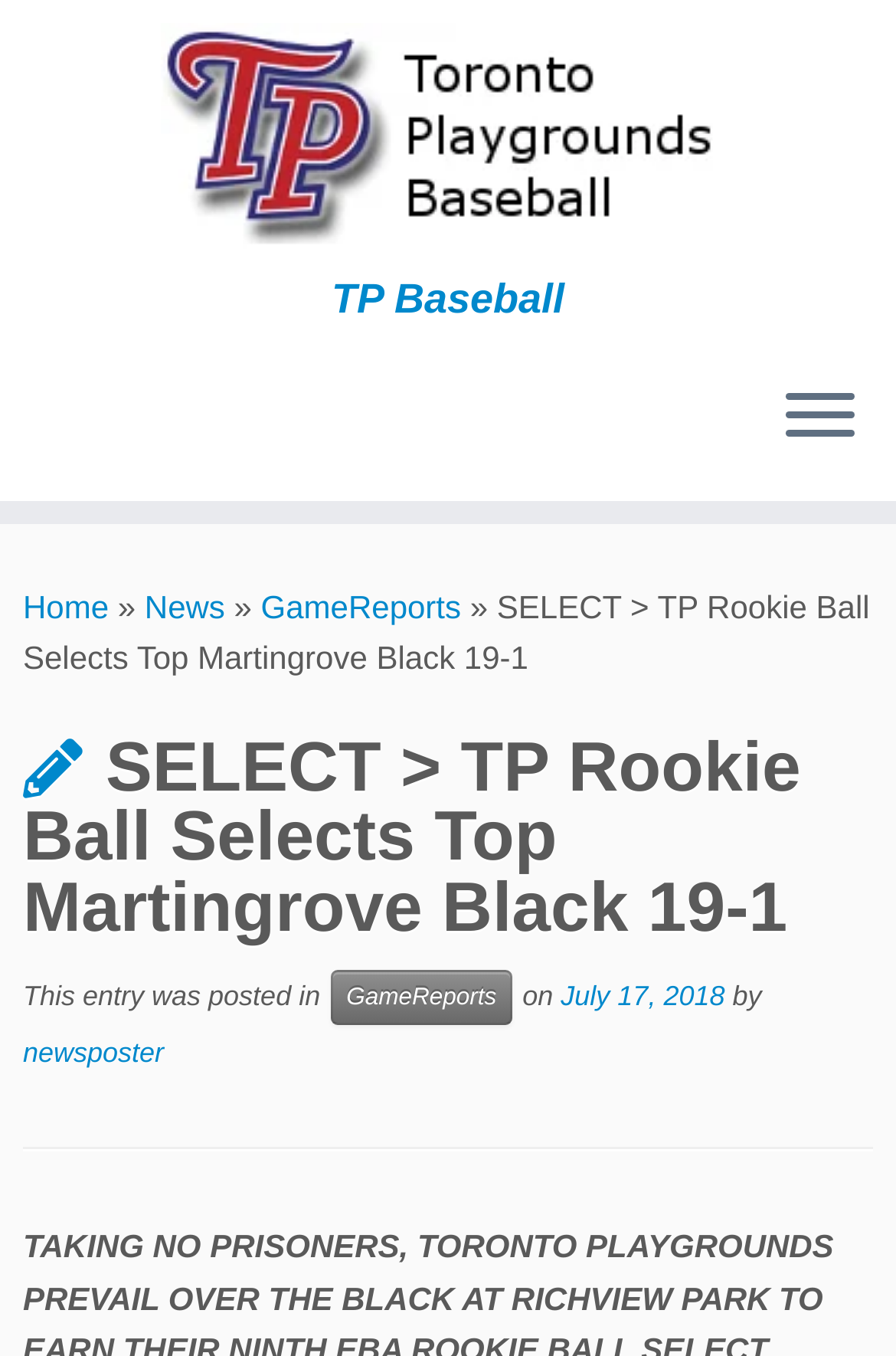Find the bounding box coordinates of the clickable area that will achieve the following instruction: "Read game reports".

[0.291, 0.434, 0.515, 0.461]